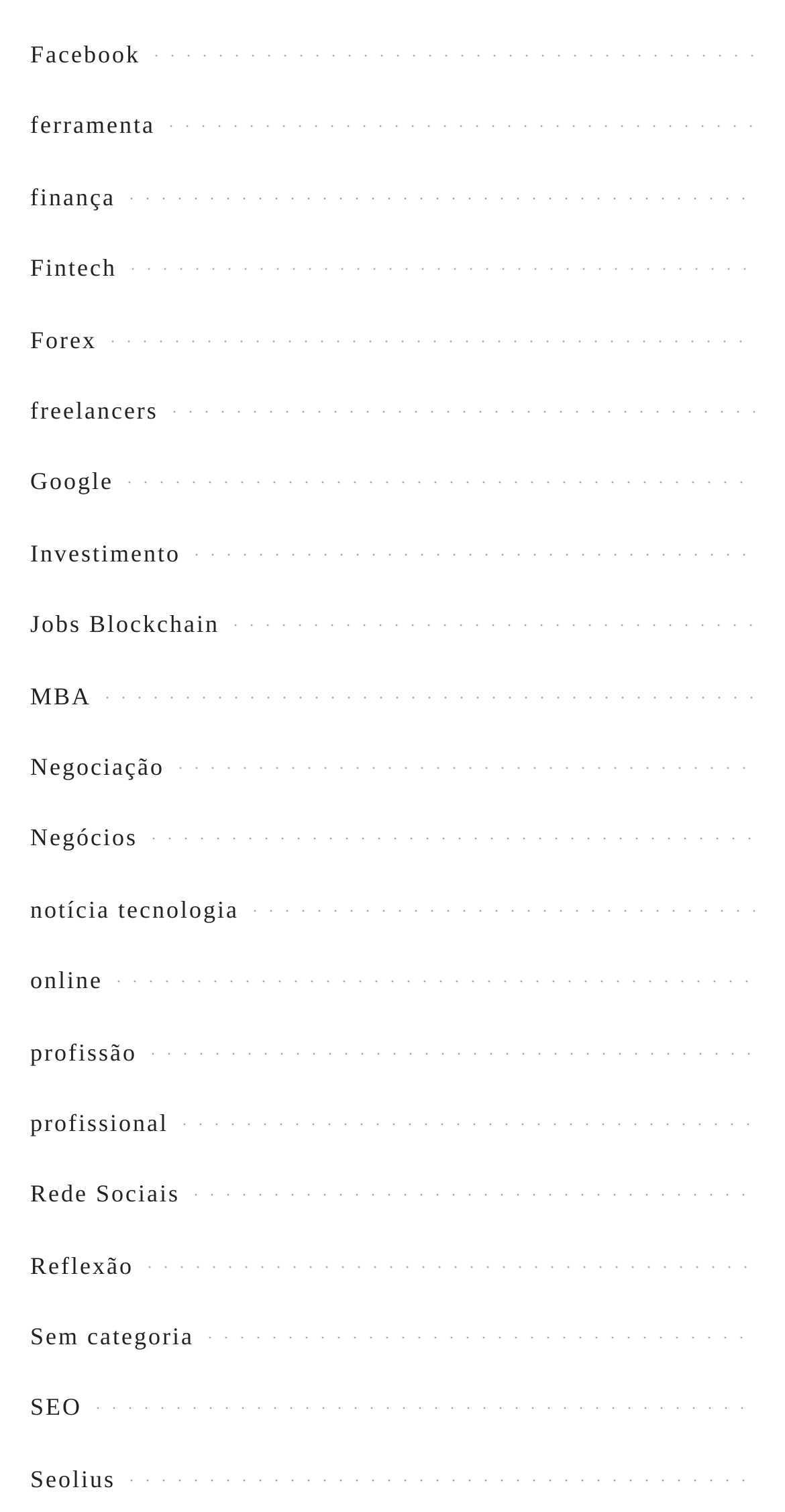Provide a single word or phrase to answer the given question: 
What is the topic of the link at the bottom of the webpage?

Seolius